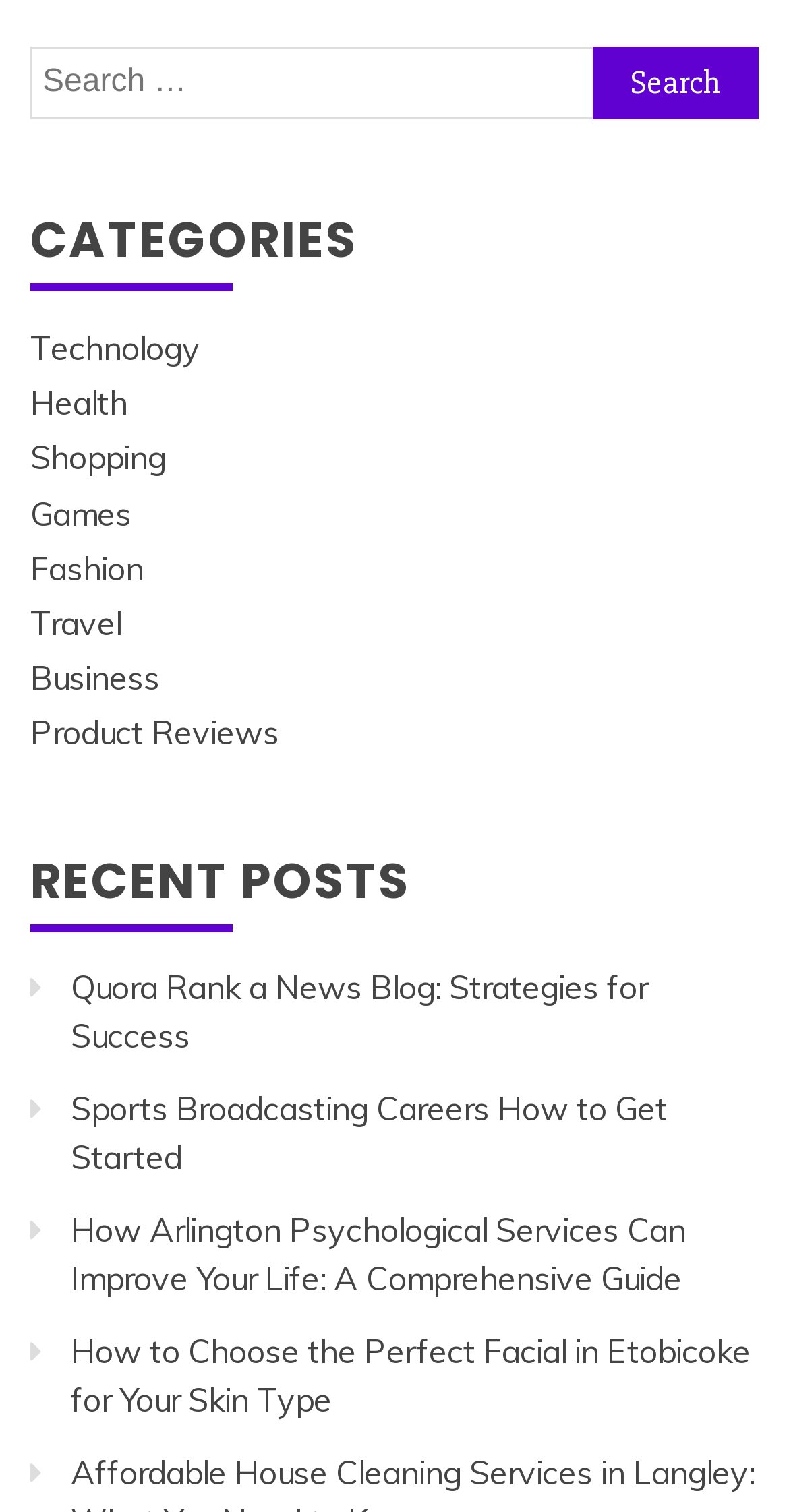Provide your answer in a single word or phrase: 
What is the position of the 'Search' button?

Top right